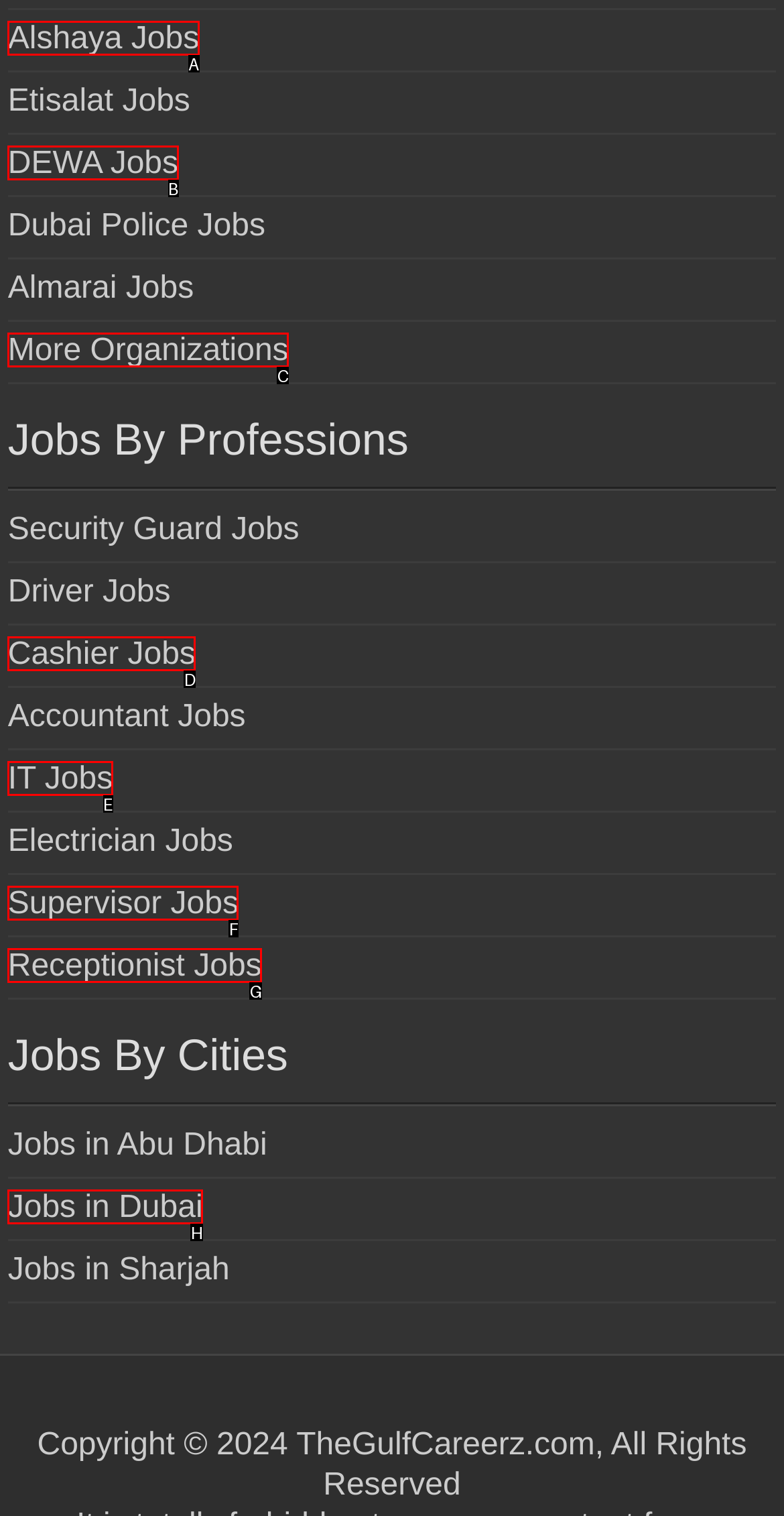Tell me which one HTML element best matches the description: Jobs in Dubai
Answer with the option's letter from the given choices directly.

H